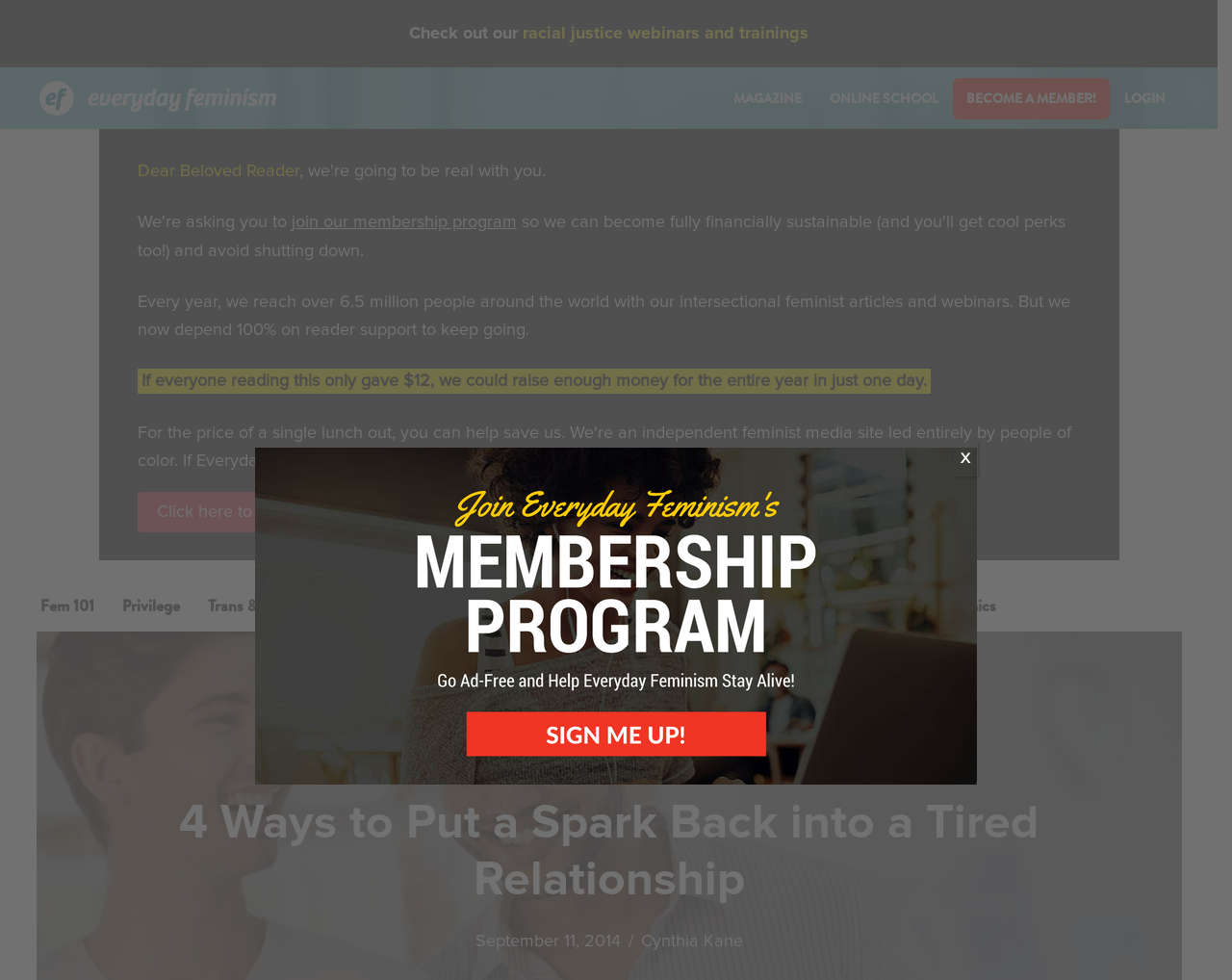What is the purpose of the button at the top right?
Please provide a single word or phrase based on the screenshot.

Close